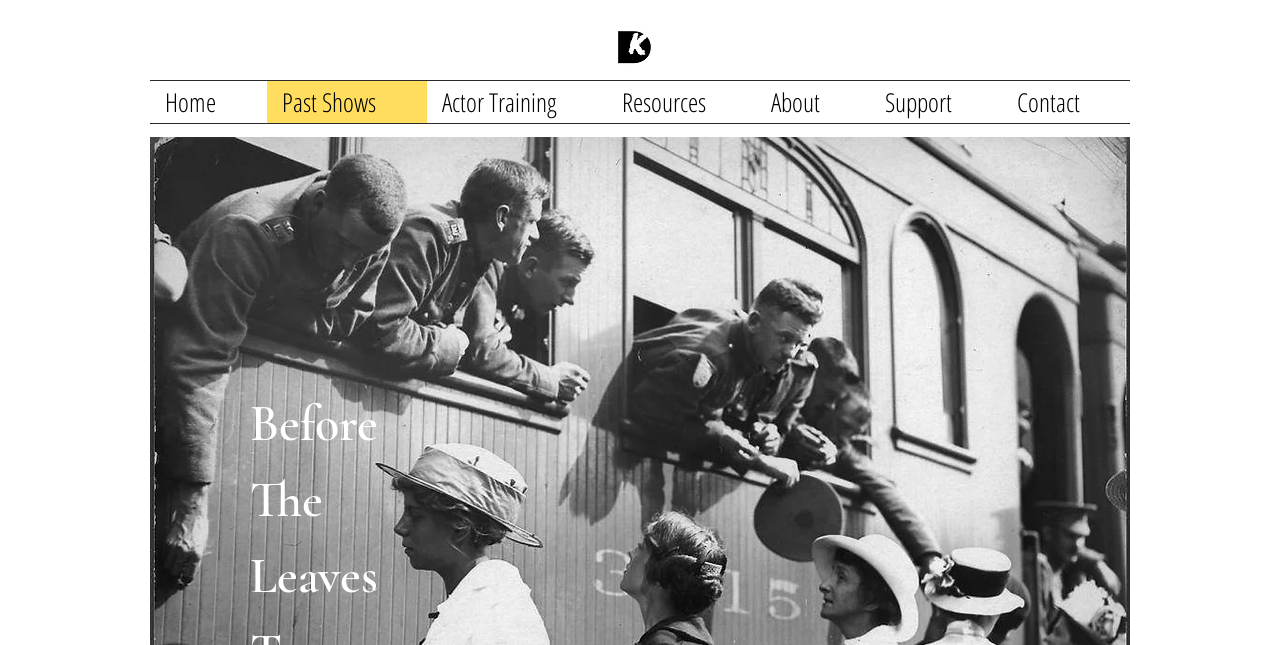Show the bounding box coordinates for the HTML element described as: "Resources".

[0.474, 0.126, 0.591, 0.191]